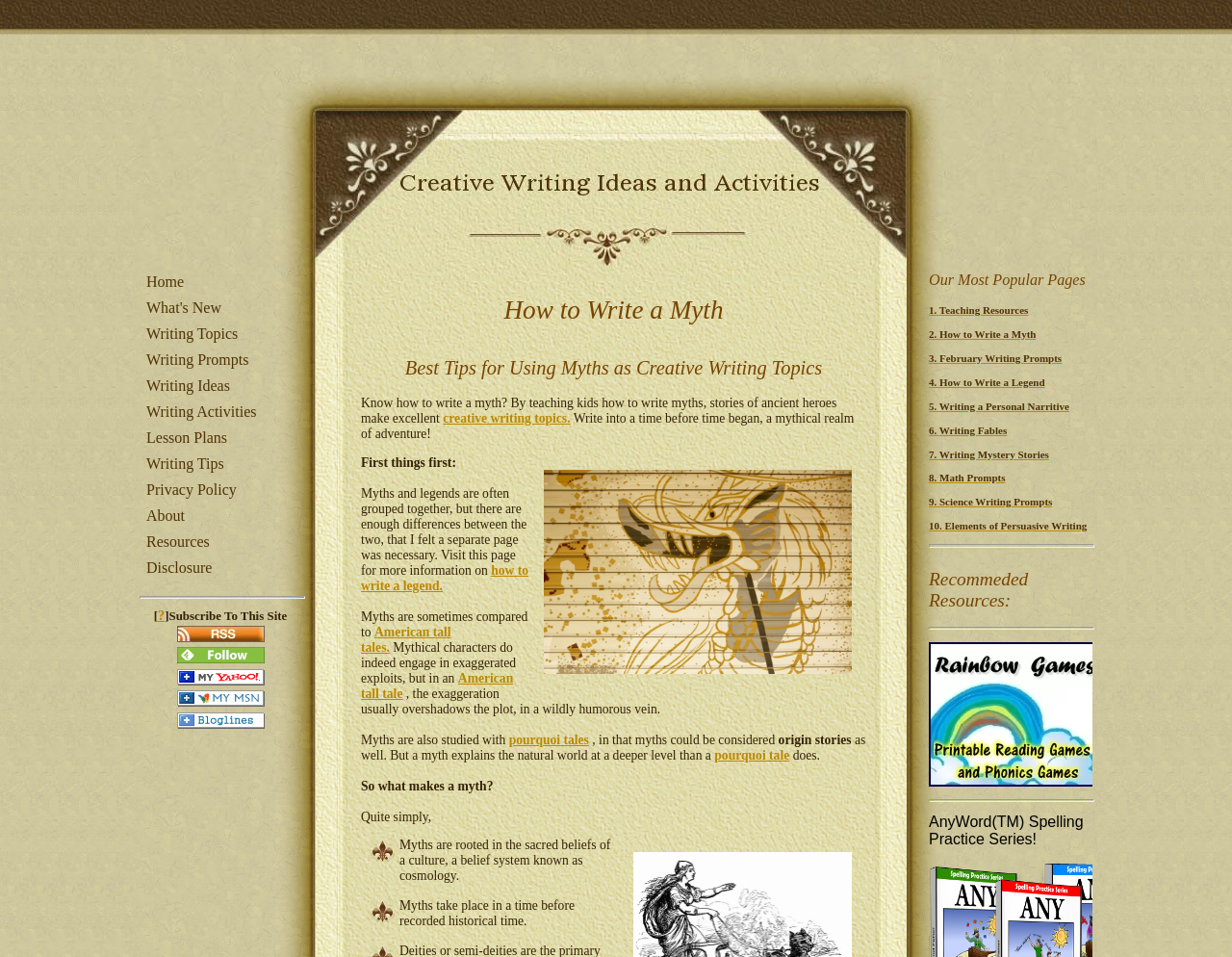Please locate the bounding box coordinates of the element that needs to be clicked to achieve the following instruction: "Check 'Our Most Popular Pages'". The coordinates should be four float numbers between 0 and 1, i.e., [left, top, right, bottom].

[0.754, 0.284, 0.887, 0.302]